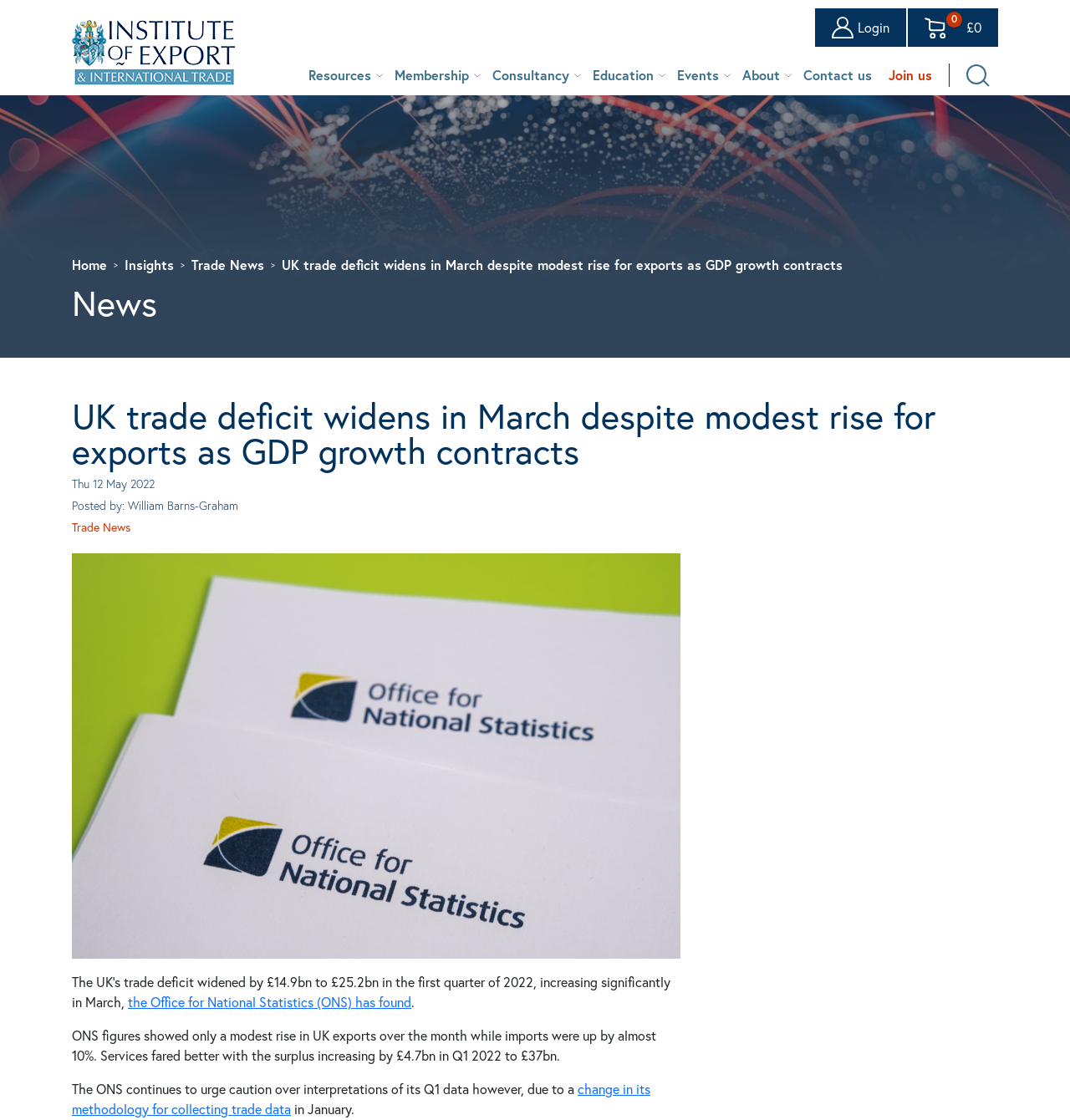Determine the bounding box coordinates of the element's region needed to click to follow the instruction: "Login to the website". Provide these coordinates as four float numbers between 0 and 1, formatted as [left, top, right, bottom].

[0.762, 0.007, 0.847, 0.042]